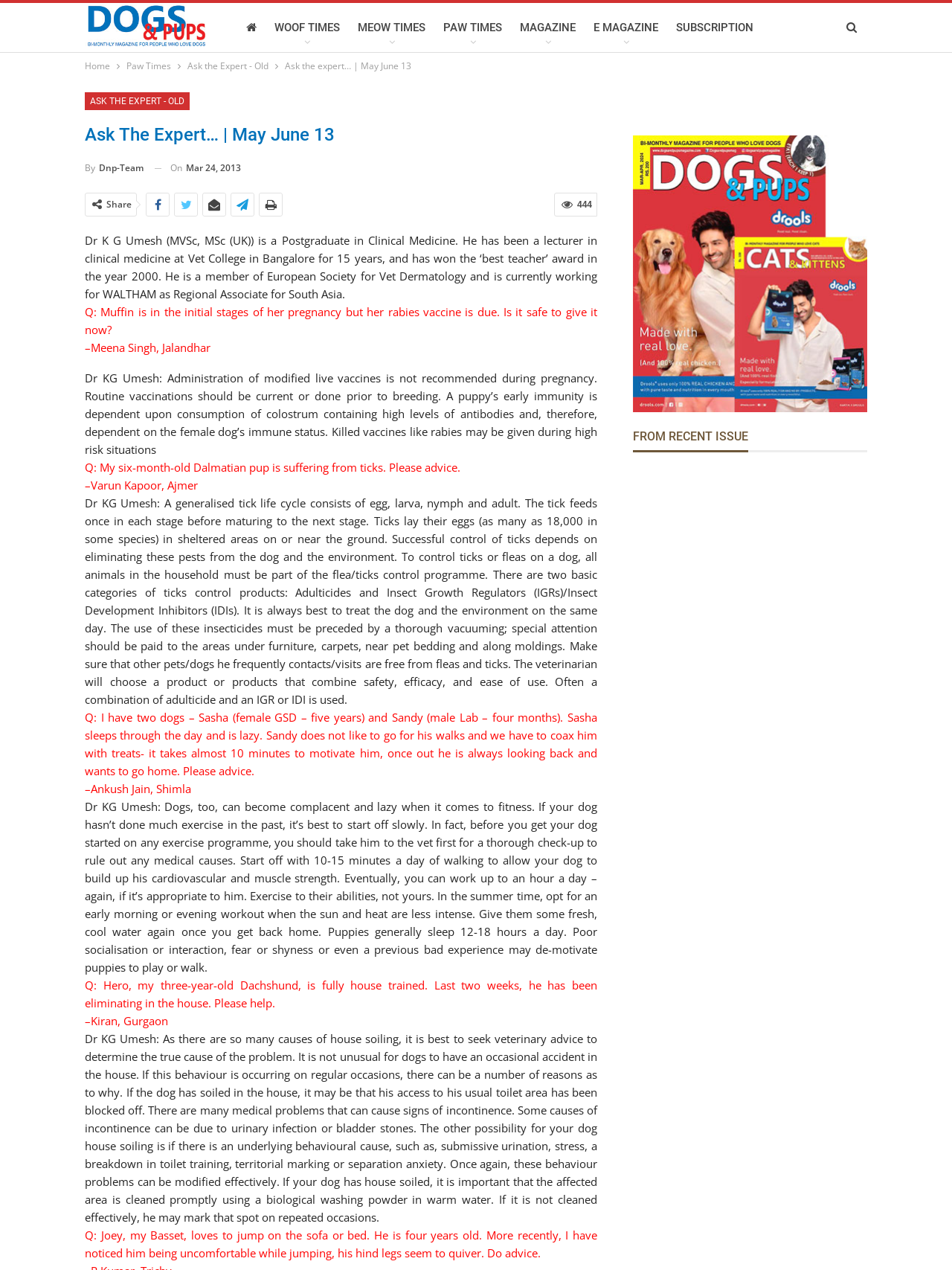Who is the expert in clinical medicine?
Refer to the image and provide a detailed answer to the question.

Based on the webpage content, Dr K G Umesh is the expert in clinical medicine, as mentioned in the introduction section. He is a Postgraduate in Clinical Medicine and has been a lecturer in clinical medicine at Vet College in Bangalore for 15 years.